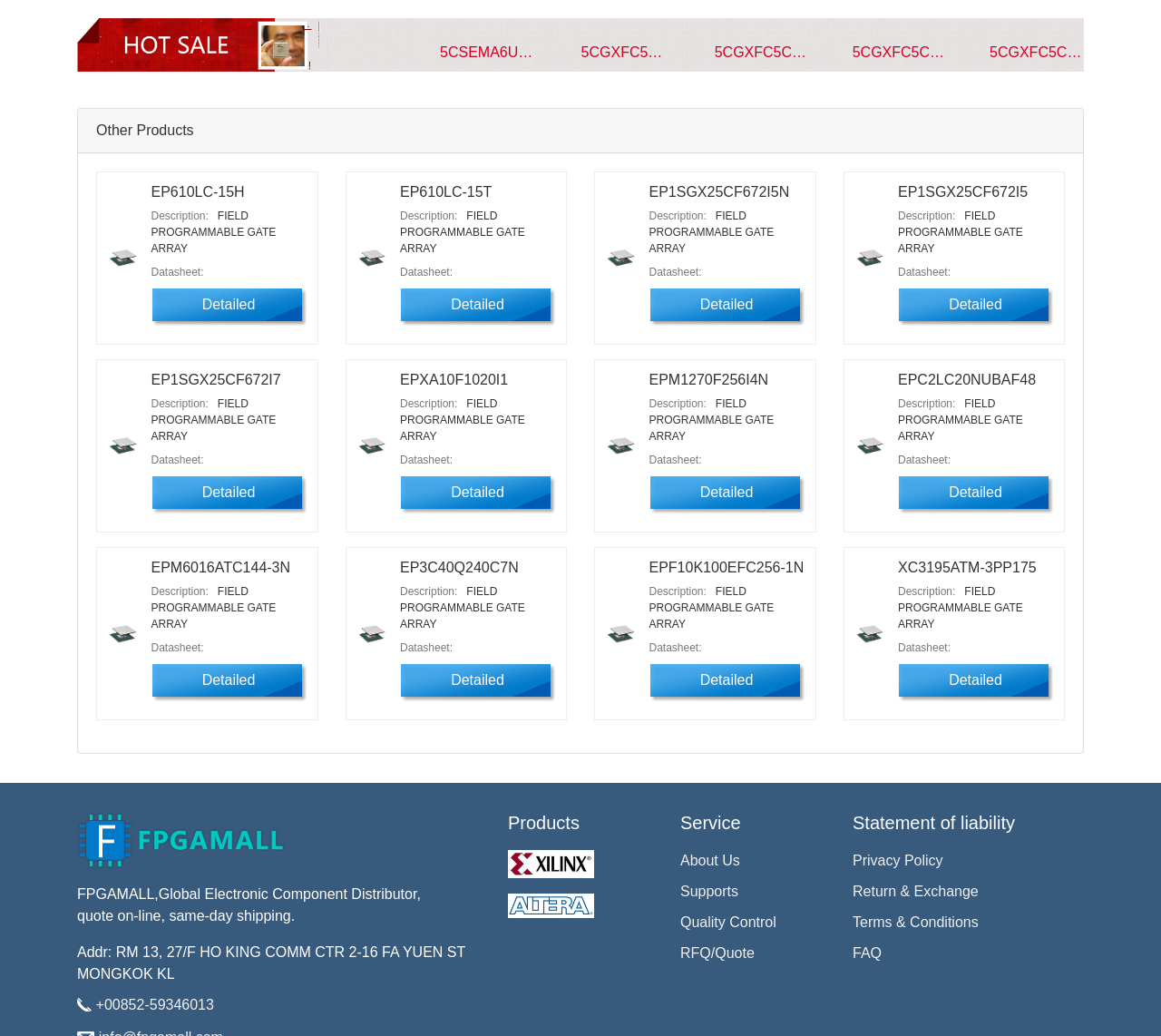What is the description of the EP610LC-15H product?
Provide a detailed and extensive answer to the question.

I looked at the product listing for EP610LC-15H and found that its description is 'FIELD PROGRAMMABLE GATE ARRAY', which suggests that it is a type of integrated circuit.